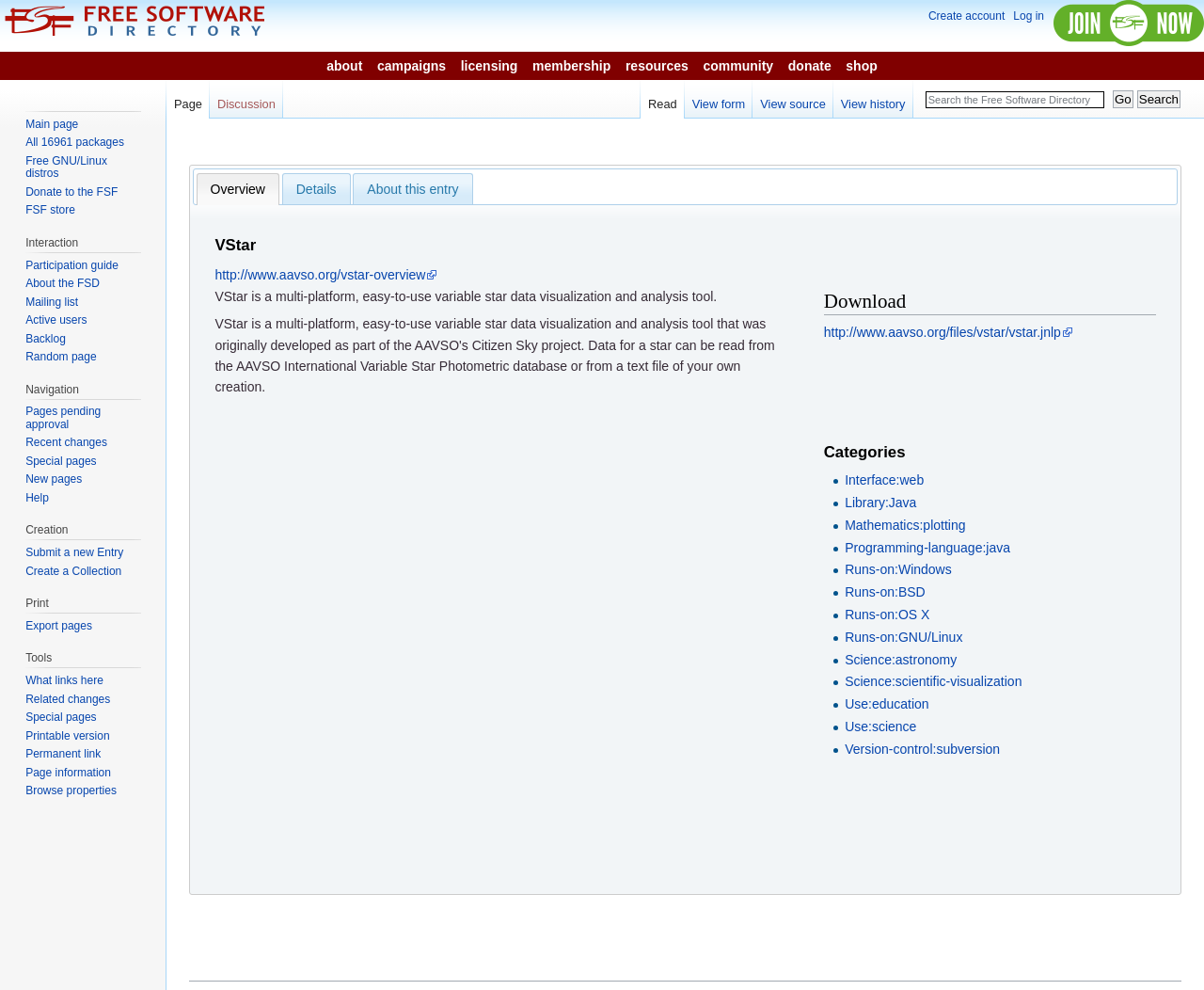Please determine the bounding box coordinates for the UI element described as: "Use:science".

[0.702, 0.726, 0.761, 0.741]